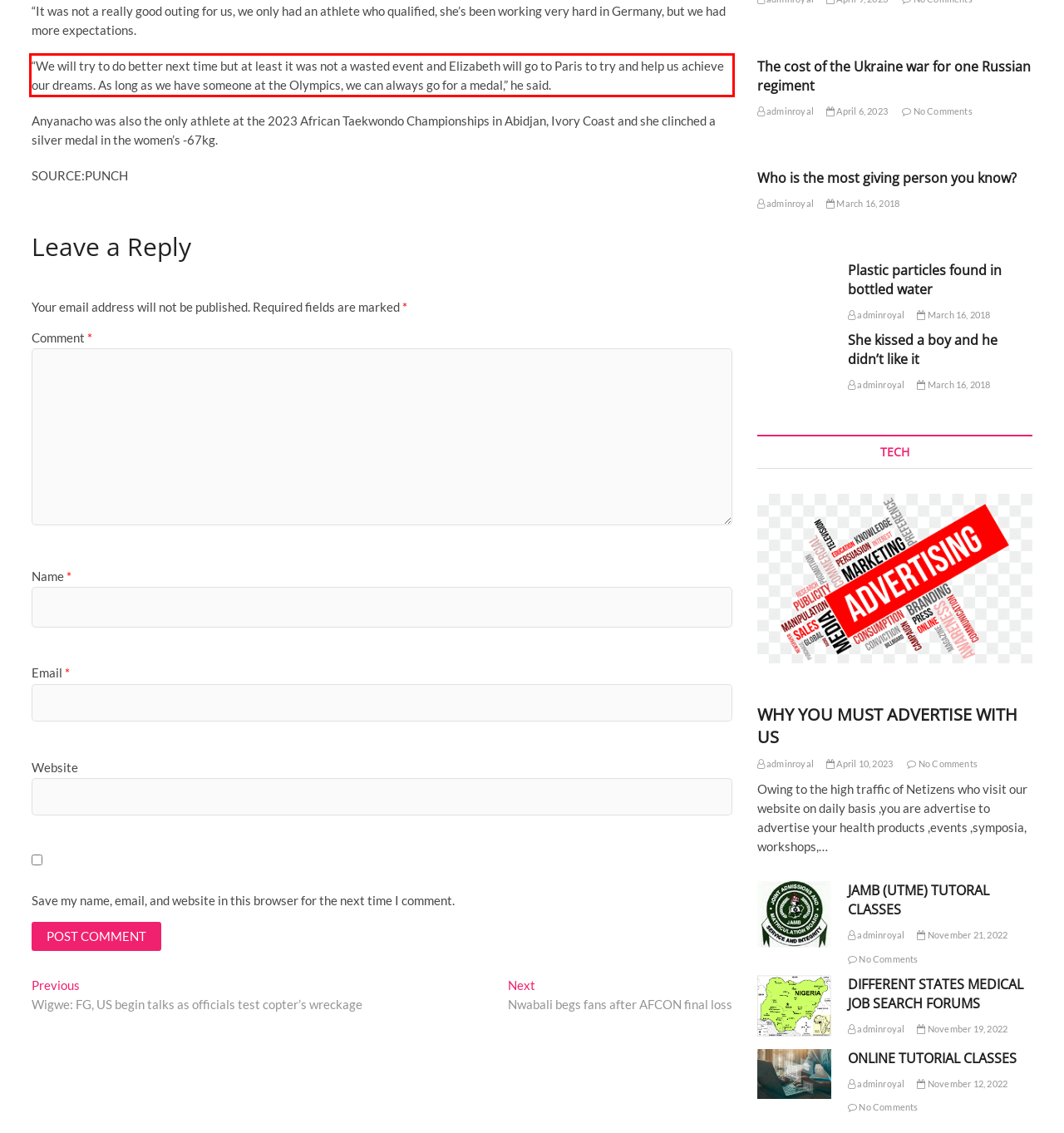Given a webpage screenshot, locate the red bounding box and extract the text content found inside it.

“We will try to do better next time but at least it was not a wasted event and Elizabeth will go to Paris to try and help us achieve our dreams. As long as we have someone at the Olympics, we can always go for a medal,” he said.